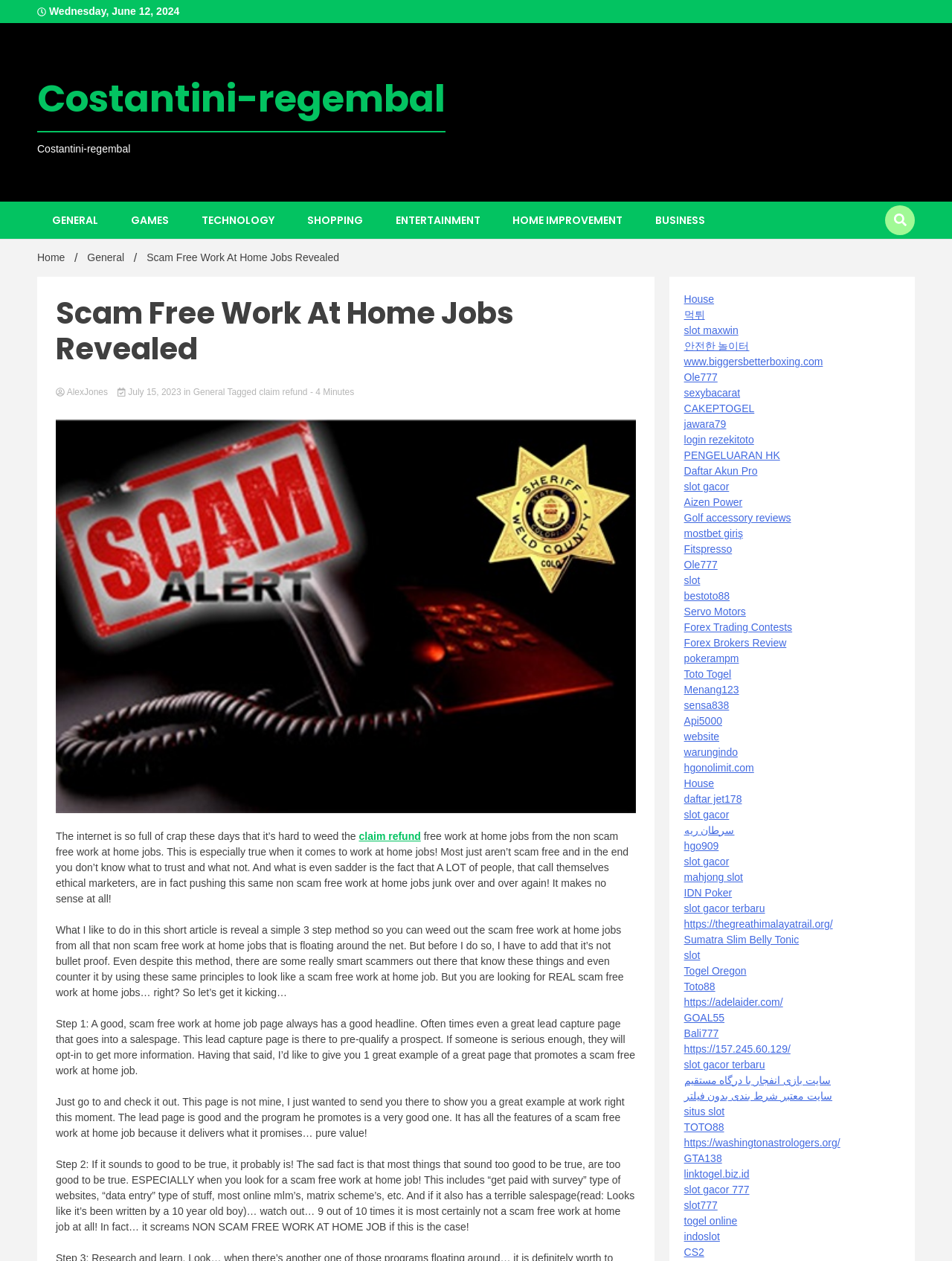Please identify the bounding box coordinates of the element that needs to be clicked to perform the following instruction: "View the 'Privacy policy'".

None